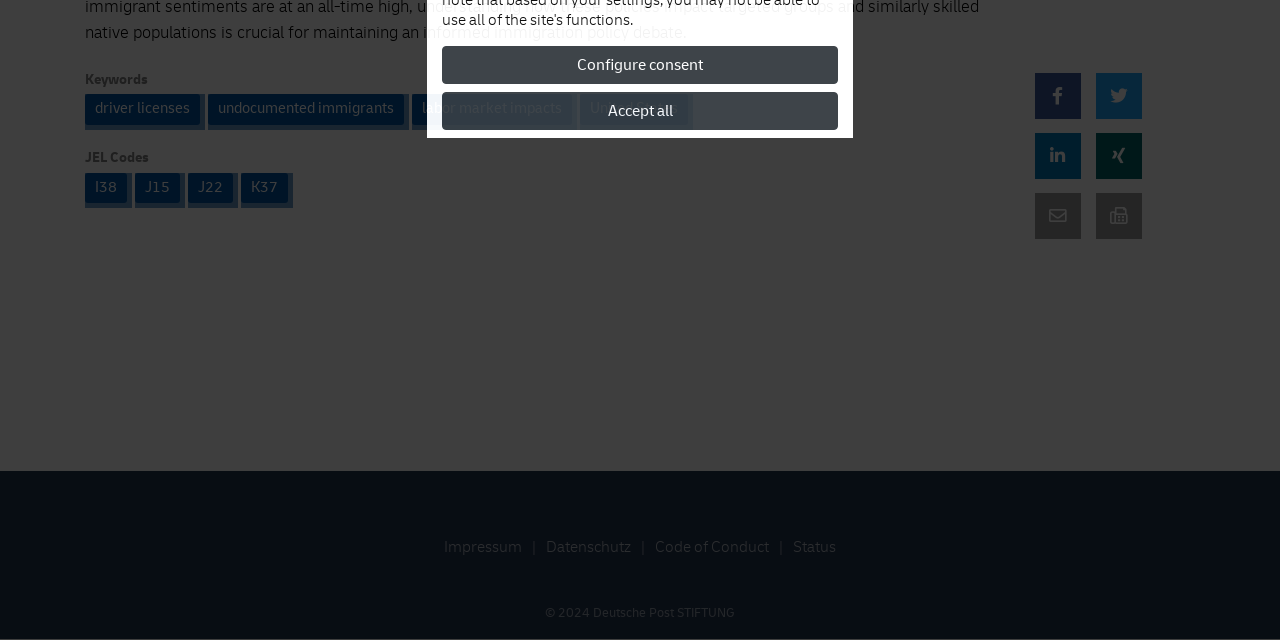Identify the bounding box coordinates for the UI element described as follows: J22. Use the format (top-left x, top-left y, bottom-right x, bottom-right y) and ensure all values are floating point numbers between 0 and 1.

[0.147, 0.27, 0.182, 0.318]